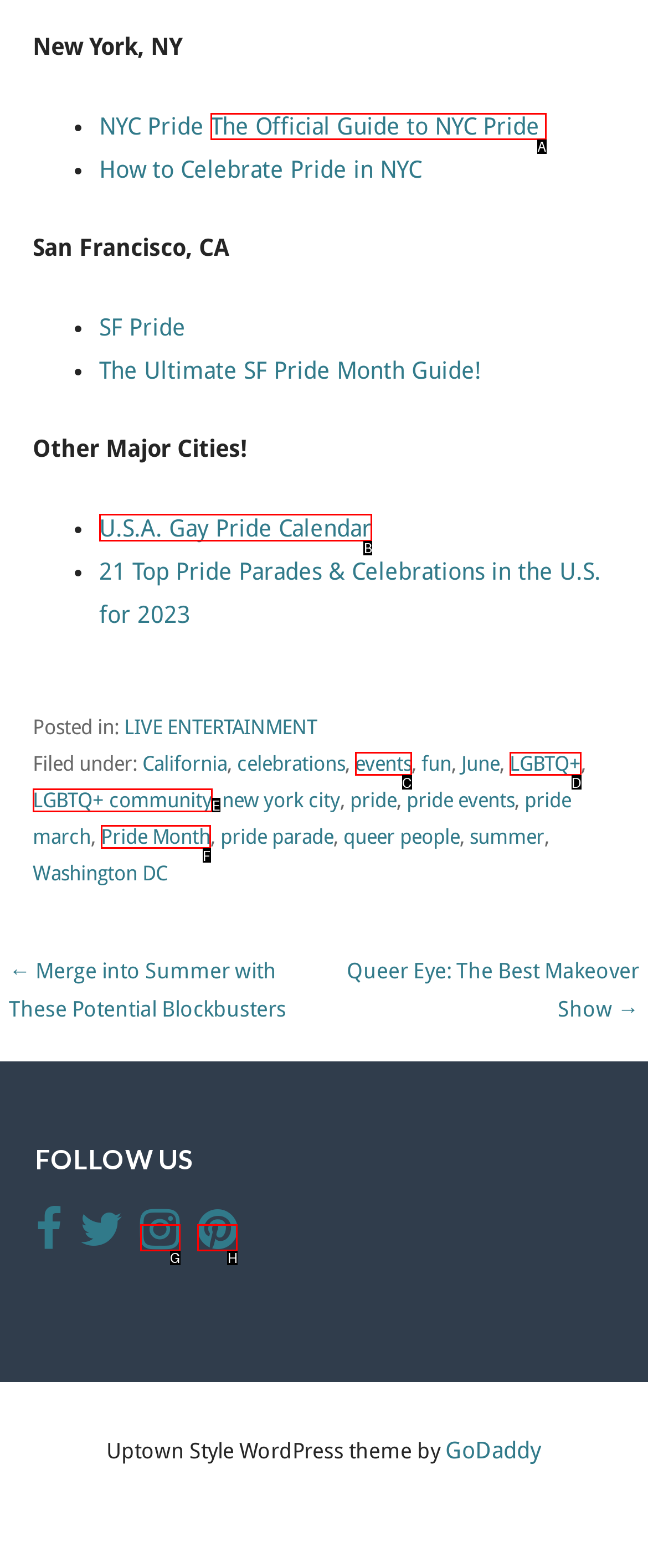Pick the option that should be clicked to perform the following task: View our reports
Answer with the letter of the selected option from the available choices.

None